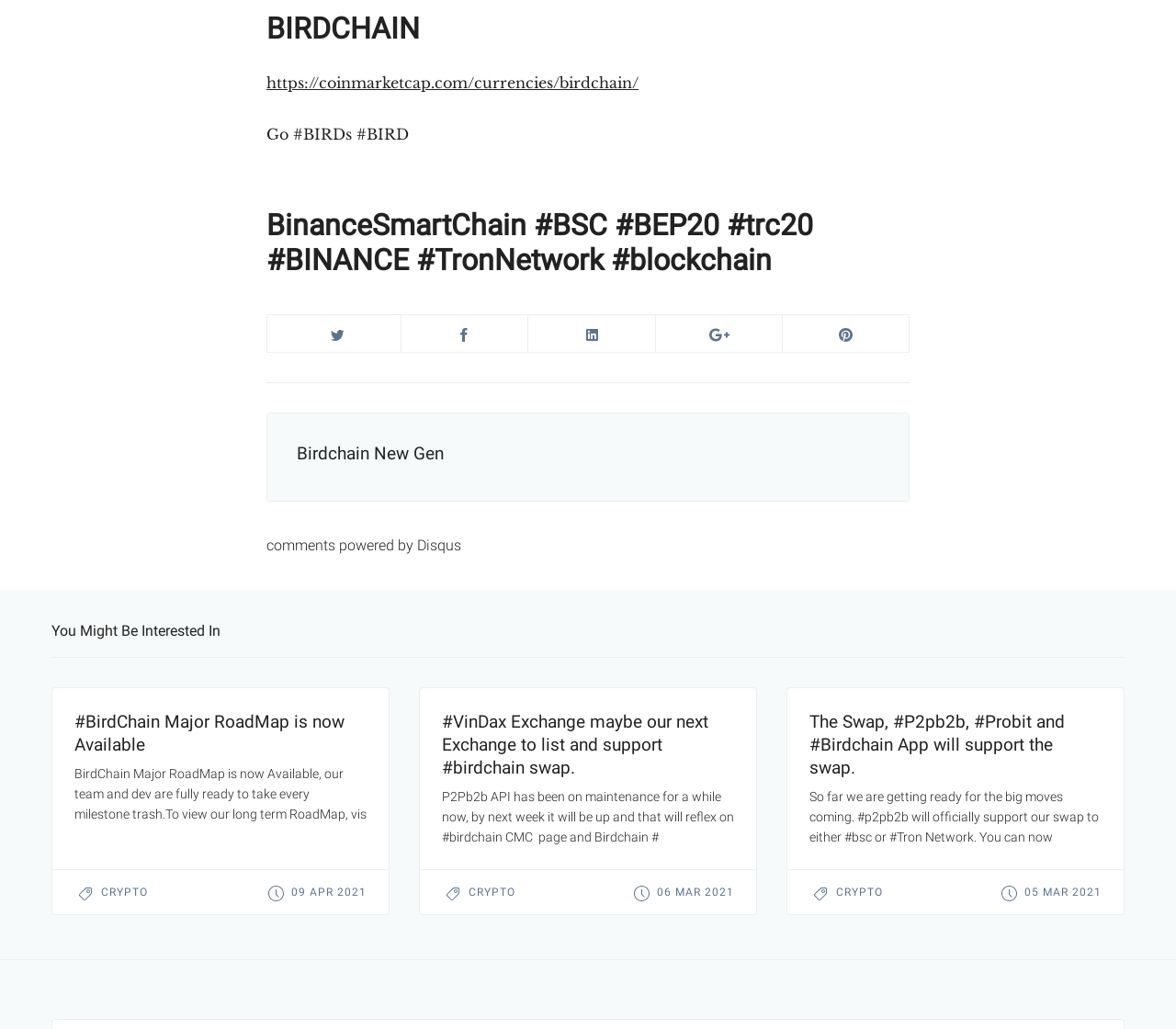Answer the following inquiry with a single word or phrase:
What is the name of the exchange mentioned as a potential listing?

VinDax Exchange